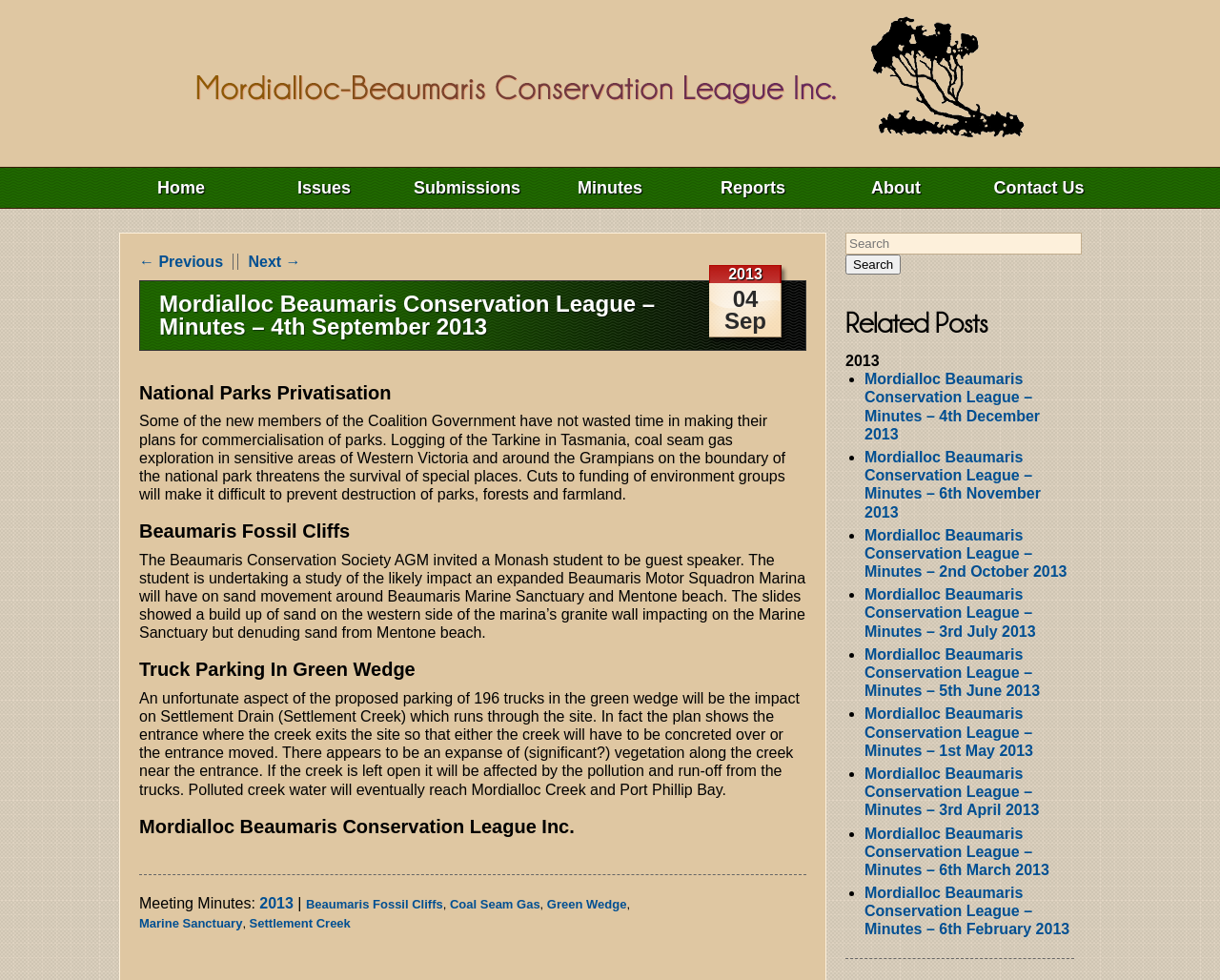Determine the bounding box coordinates for the area you should click to complete the following instruction: "Go to the 'Next' page".

[0.204, 0.259, 0.247, 0.275]